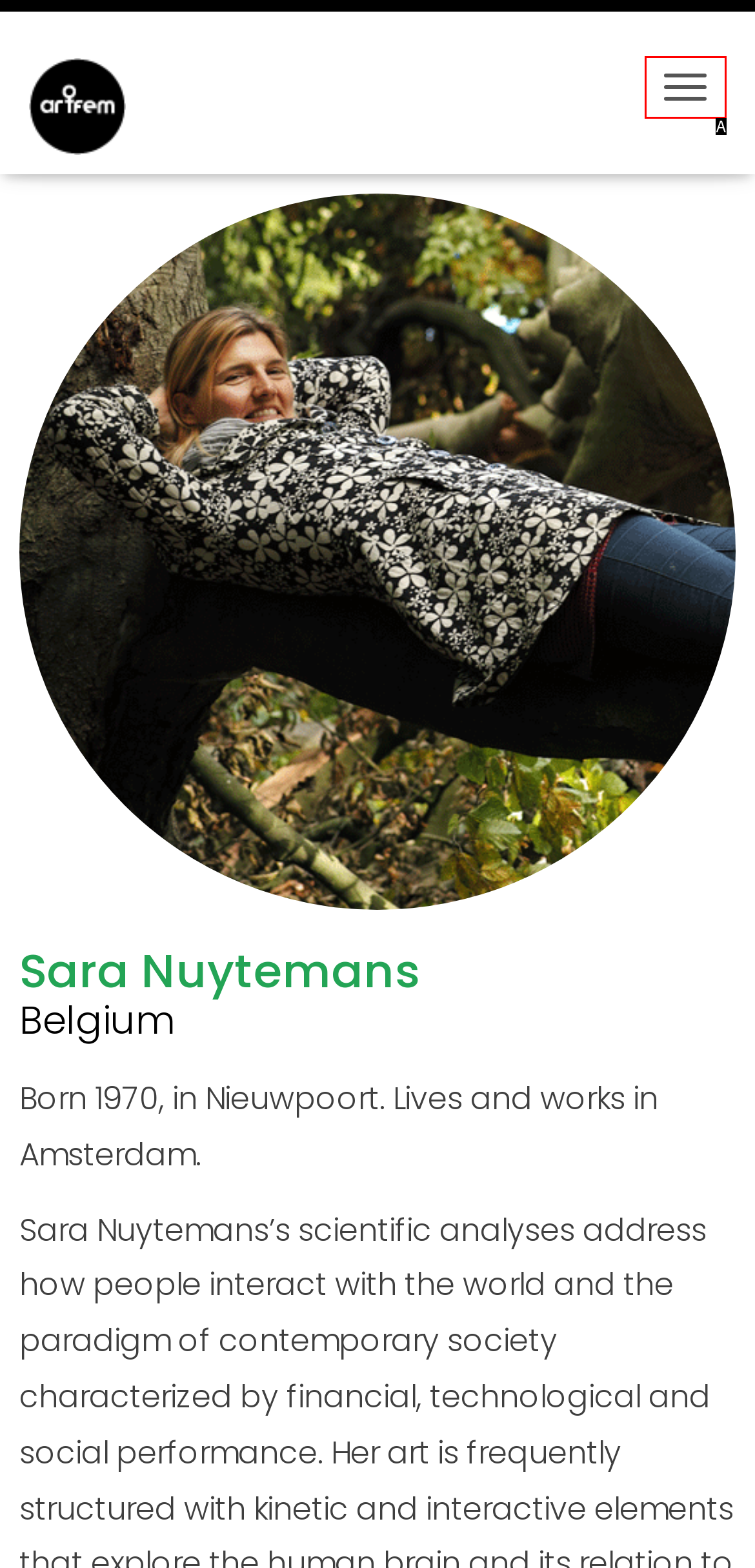Find the HTML element that matches the description provided: Toggle Navigation
Answer using the corresponding option letter.

A